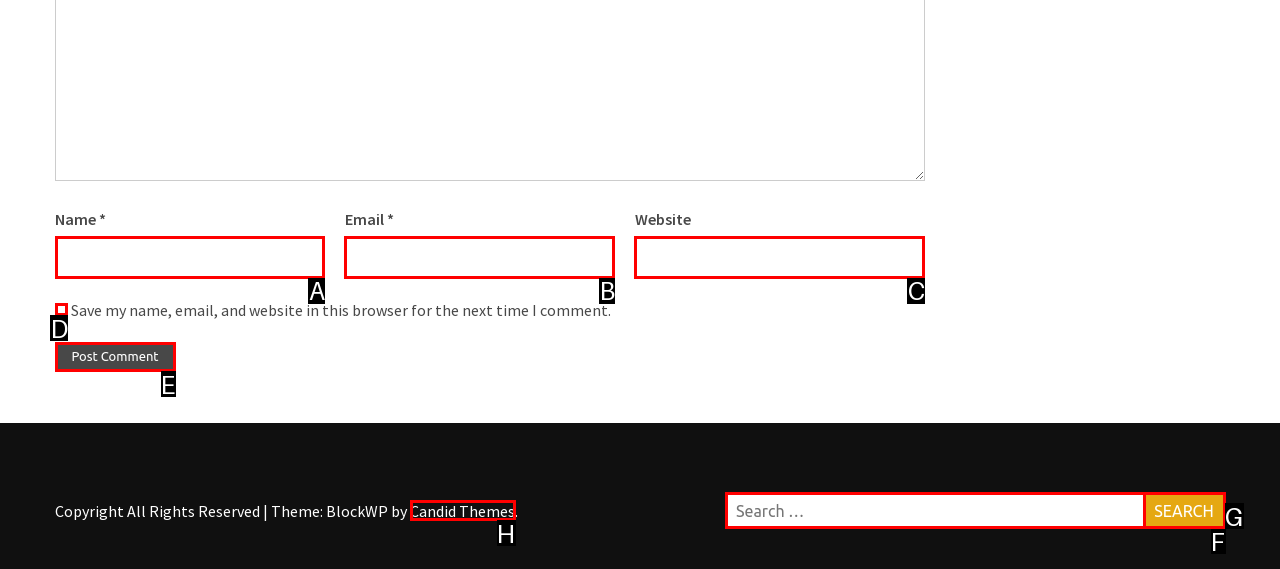To achieve the task: Check the save comment option, indicate the letter of the correct choice from the provided options.

D